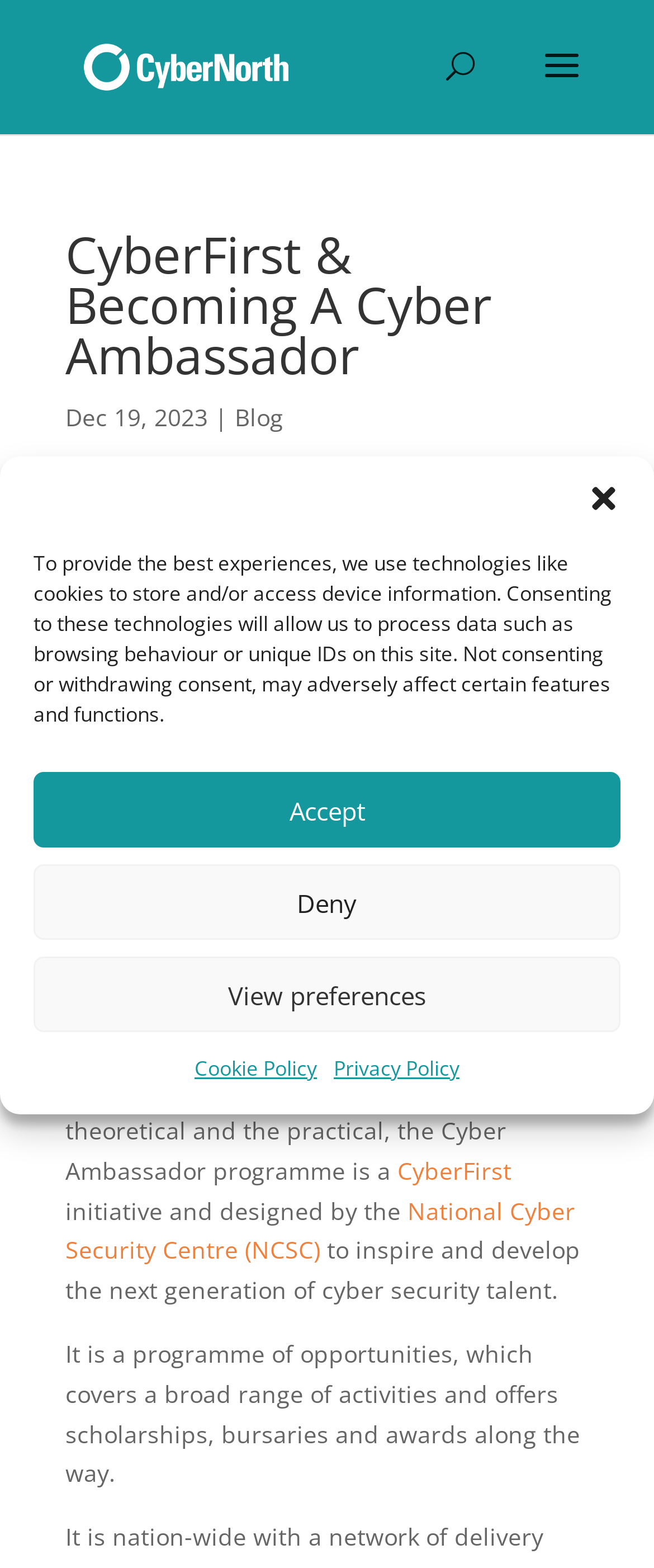Give a one-word or short phrase answer to this question: 
What is the name of the centre that designed the Cyber Ambassador programme?

National Cyber Security Centre (NCSC)